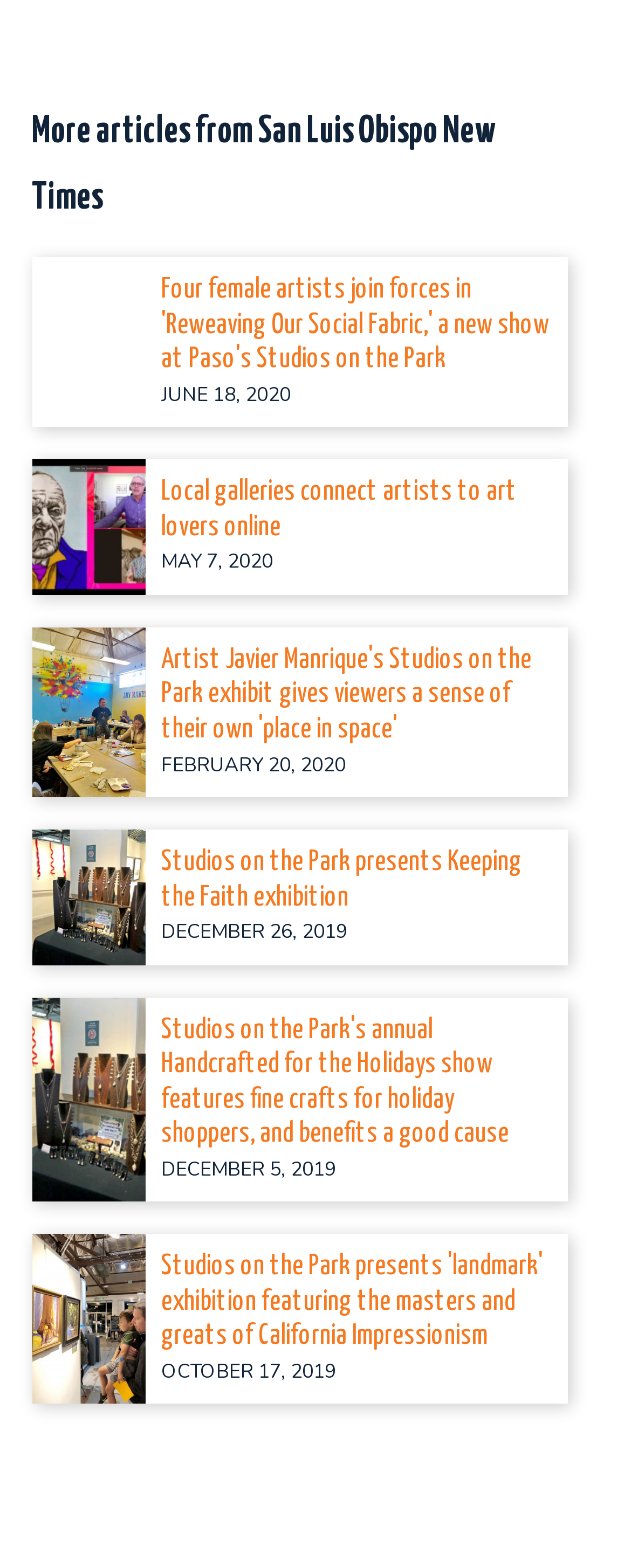What is the date range of the articles?
Analyze the screenshot and provide a detailed answer to the question.

By examining the dates mentioned in the StaticText elements, I found that the earliest date is December 5, 2019, and the latest date is June 18, 2020. This indicates that the webpage features articles published within this six-month period.